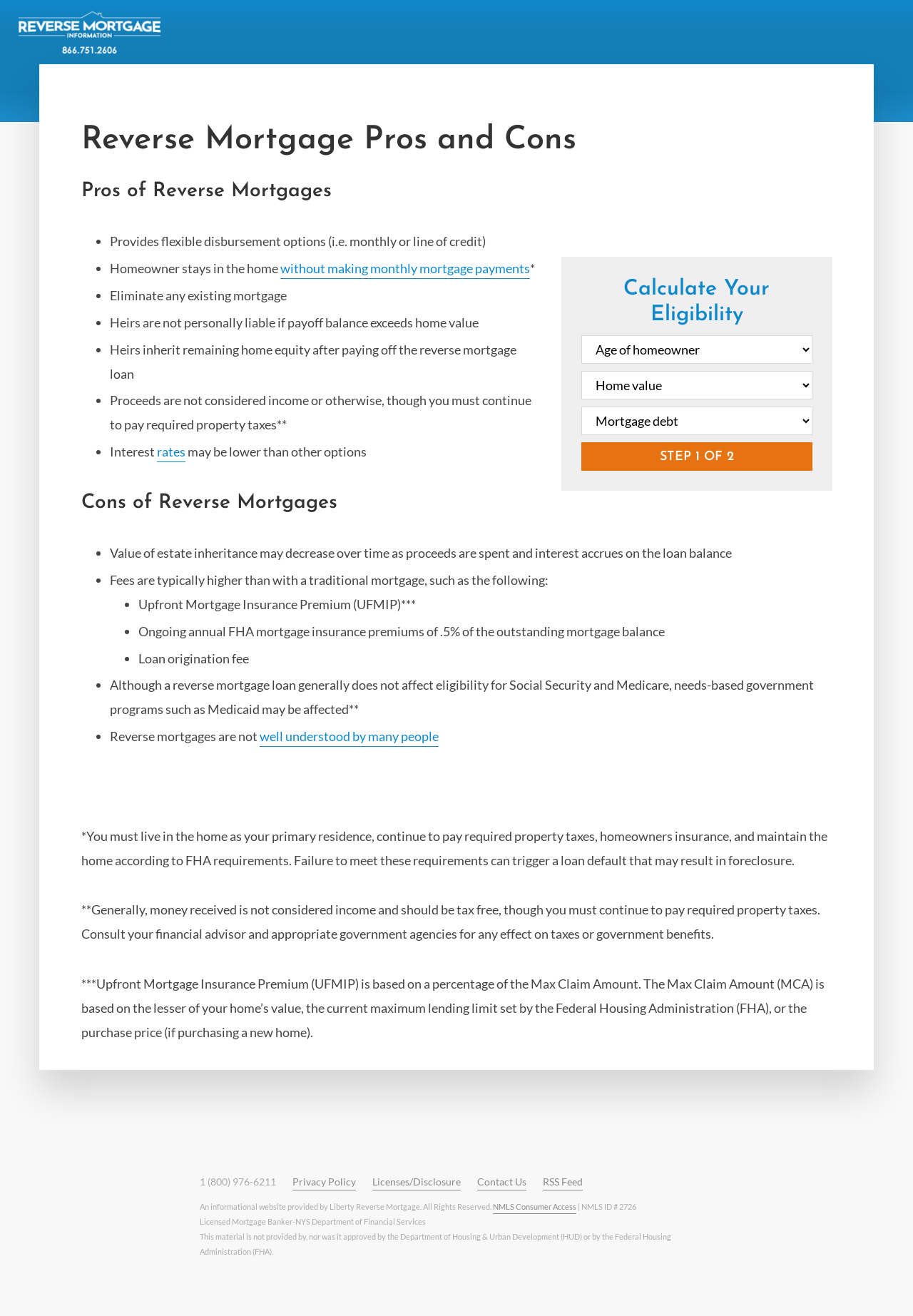Pinpoint the bounding box coordinates of the element to be clicked to execute the instruction: "Click on 'What is a Reverse Mortgage?'".

[0.501, 0.012, 0.703, 0.037]